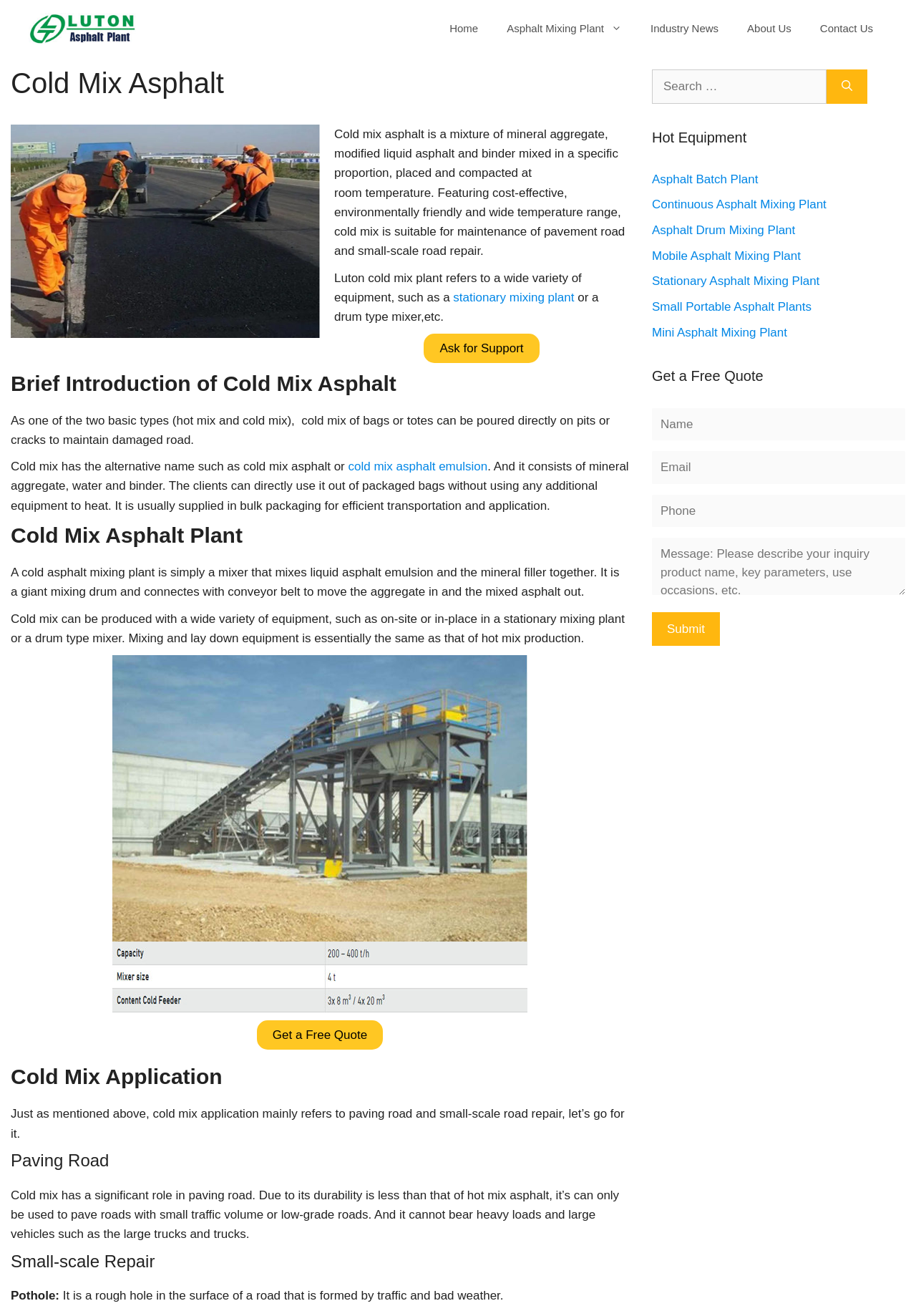Provide the bounding box coordinates of the HTML element described by the text: "Contact Us".

[0.88, 0.005, 0.969, 0.038]